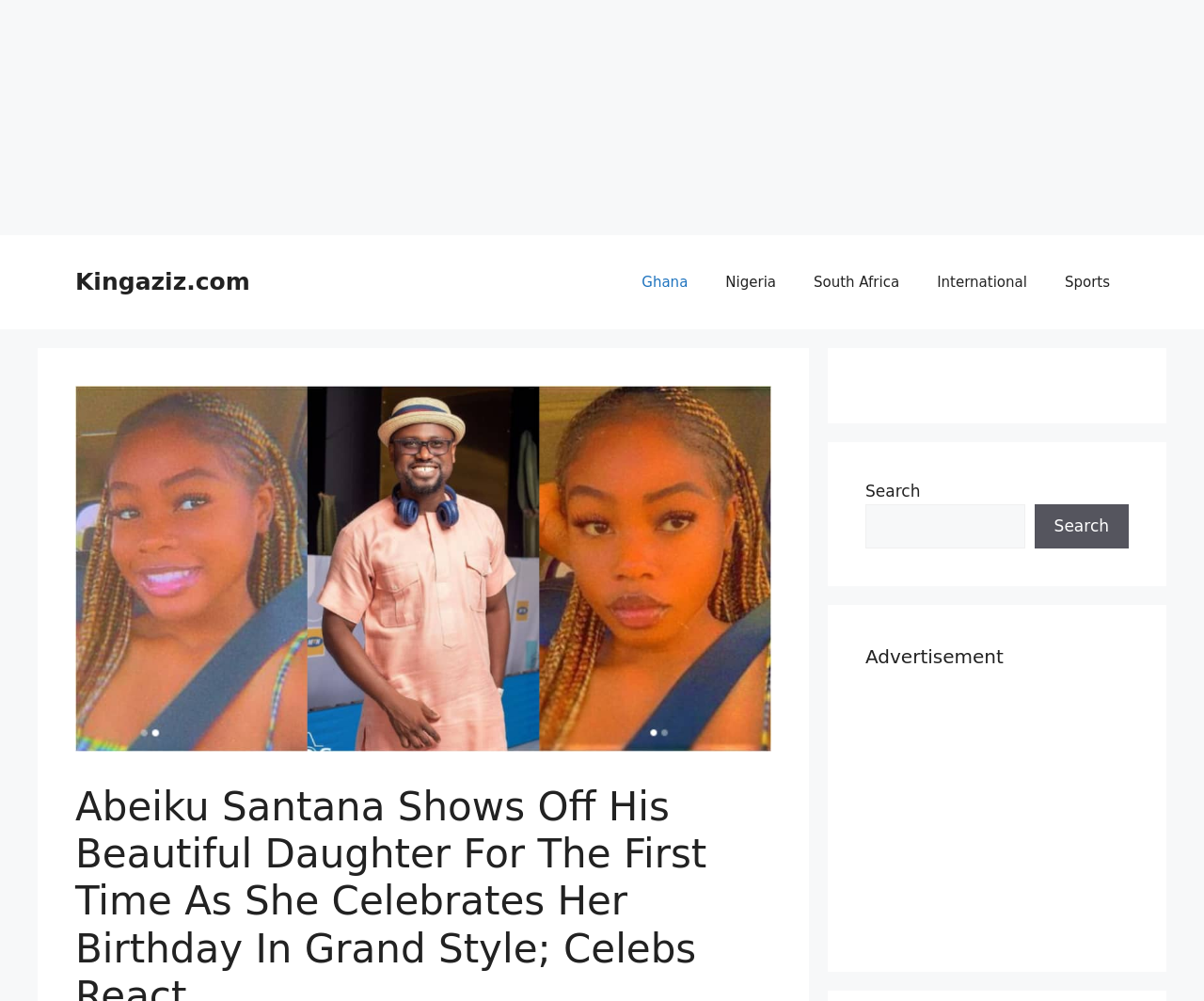How many country links are in the primary navigation?
Please provide a comprehensive answer based on the contents of the image.

I counted the number of link elements within the primary navigation element, which are 'Ghana', 'Nigeria', 'South Africa', and 'International', totaling 4 country links.